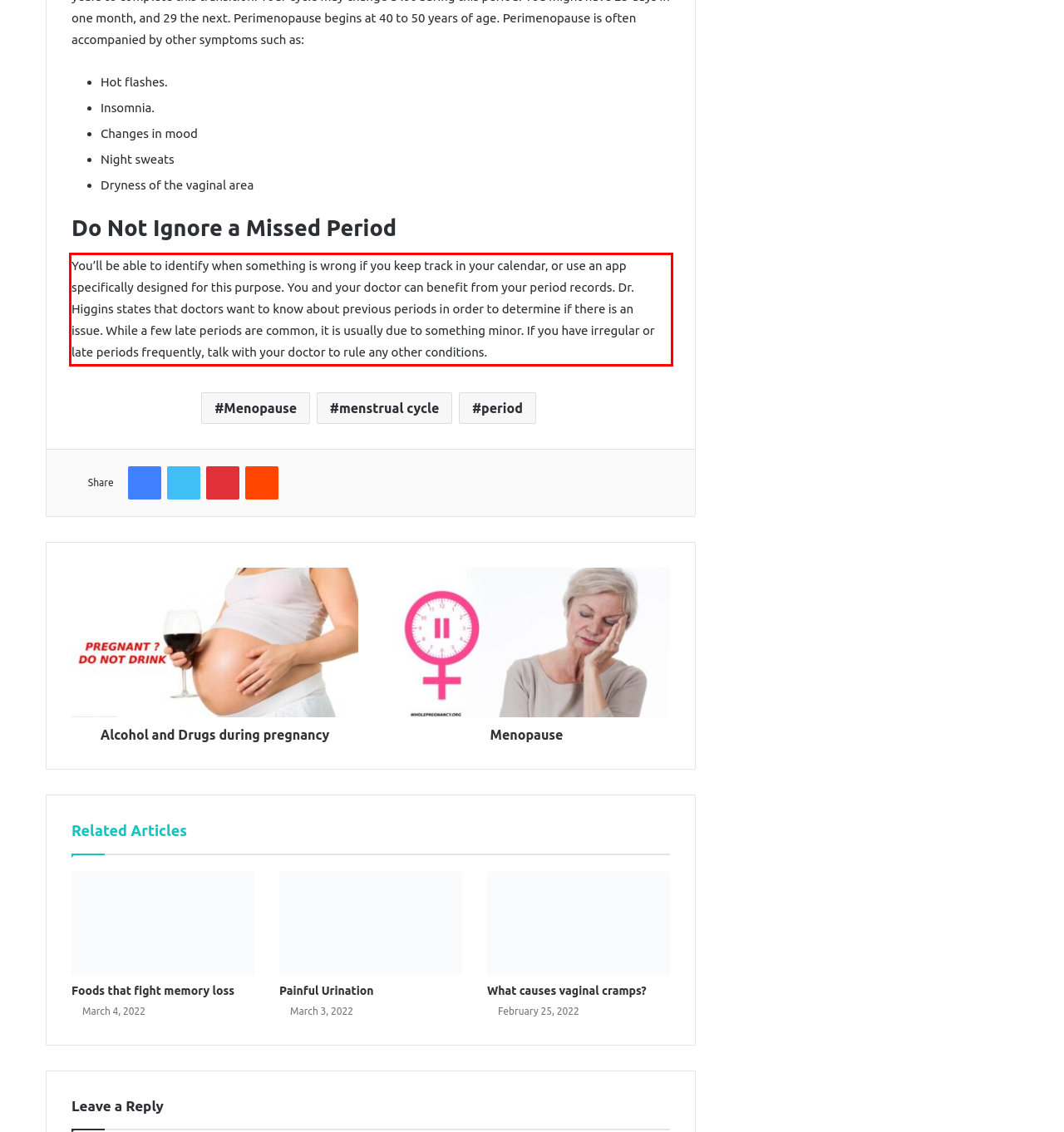Examine the screenshot of the webpage, locate the red bounding box, and perform OCR to extract the text contained within it.

You’ll be able to identify when something is wrong if you keep track in your calendar, or use an app specifically designed for this purpose. You and your doctor can benefit from your period records. Dr. Higgins states that doctors want to know about previous periods in order to determine if there is an issue. While a few late periods are common, it is usually due to something minor. If you have irregular or late periods frequently, talk with your doctor to rule any other conditions.